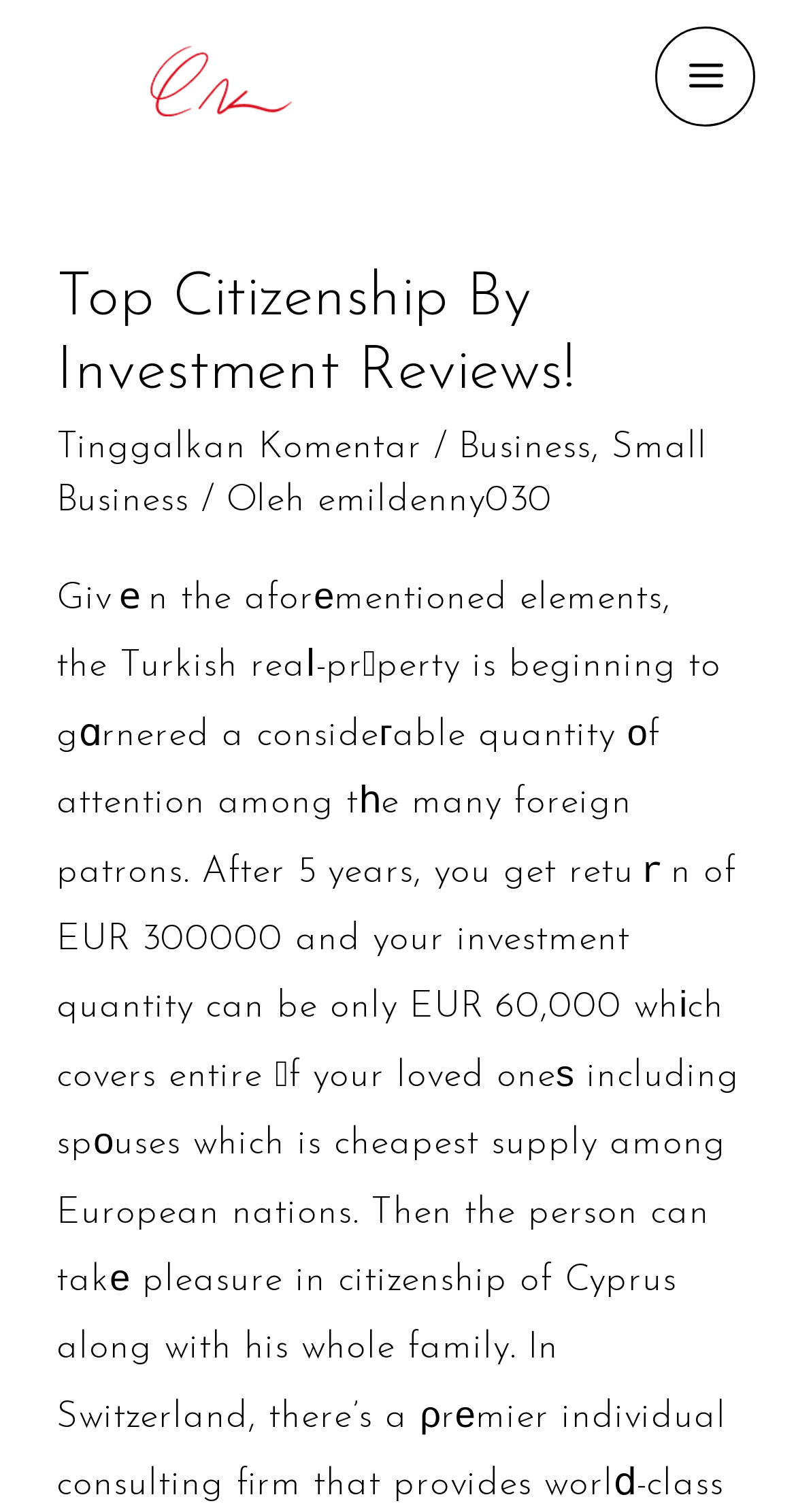Please examine the image and provide a detailed answer to the question: What is the text after 'Oleh' in the main header?

I looked at the text in the main header section and found the text 'Oleh' followed by 'emildenny030', which is a link.